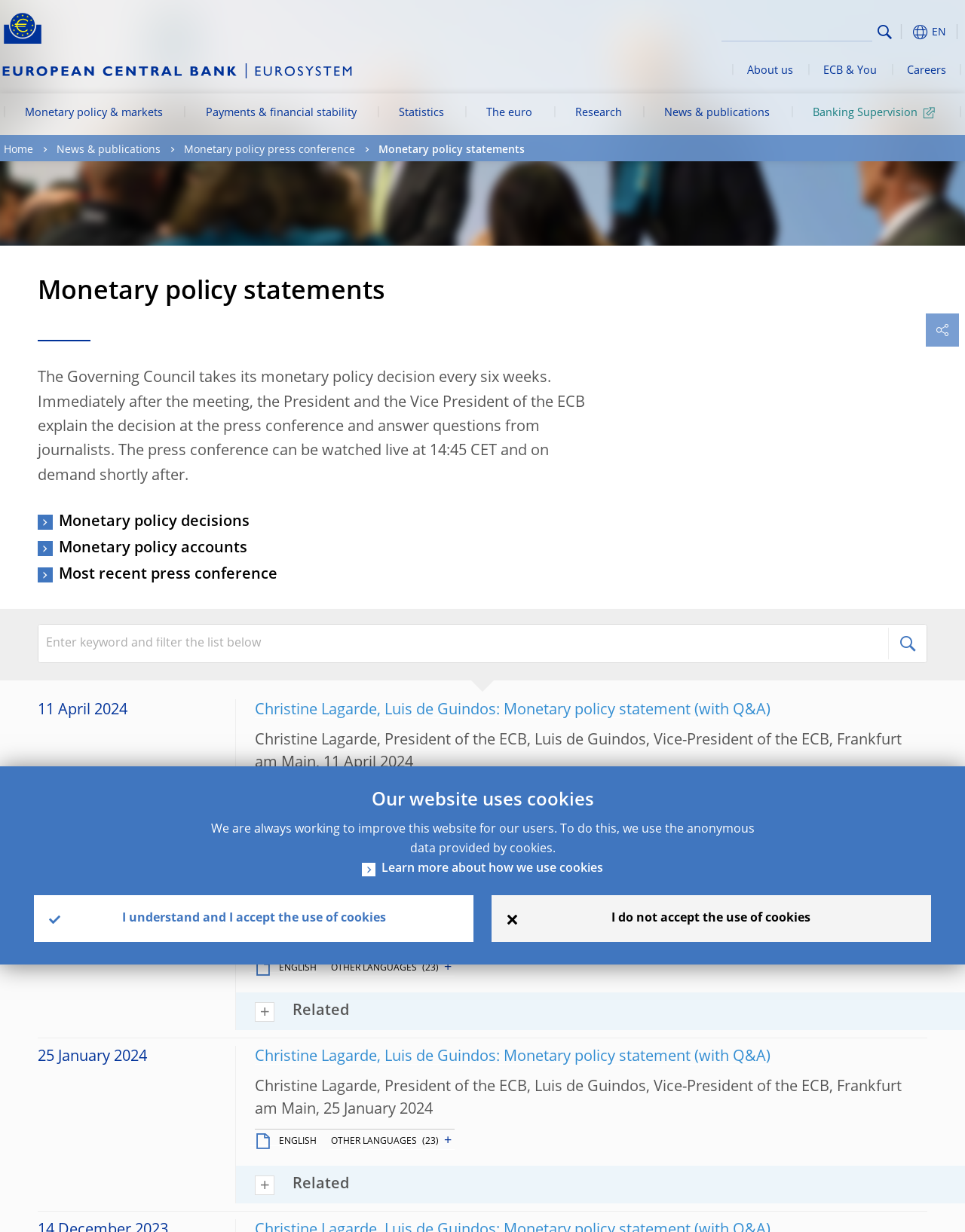Please reply to the following question with a single word or a short phrase:
What is the date of the most recent press conference?

11 April 2024